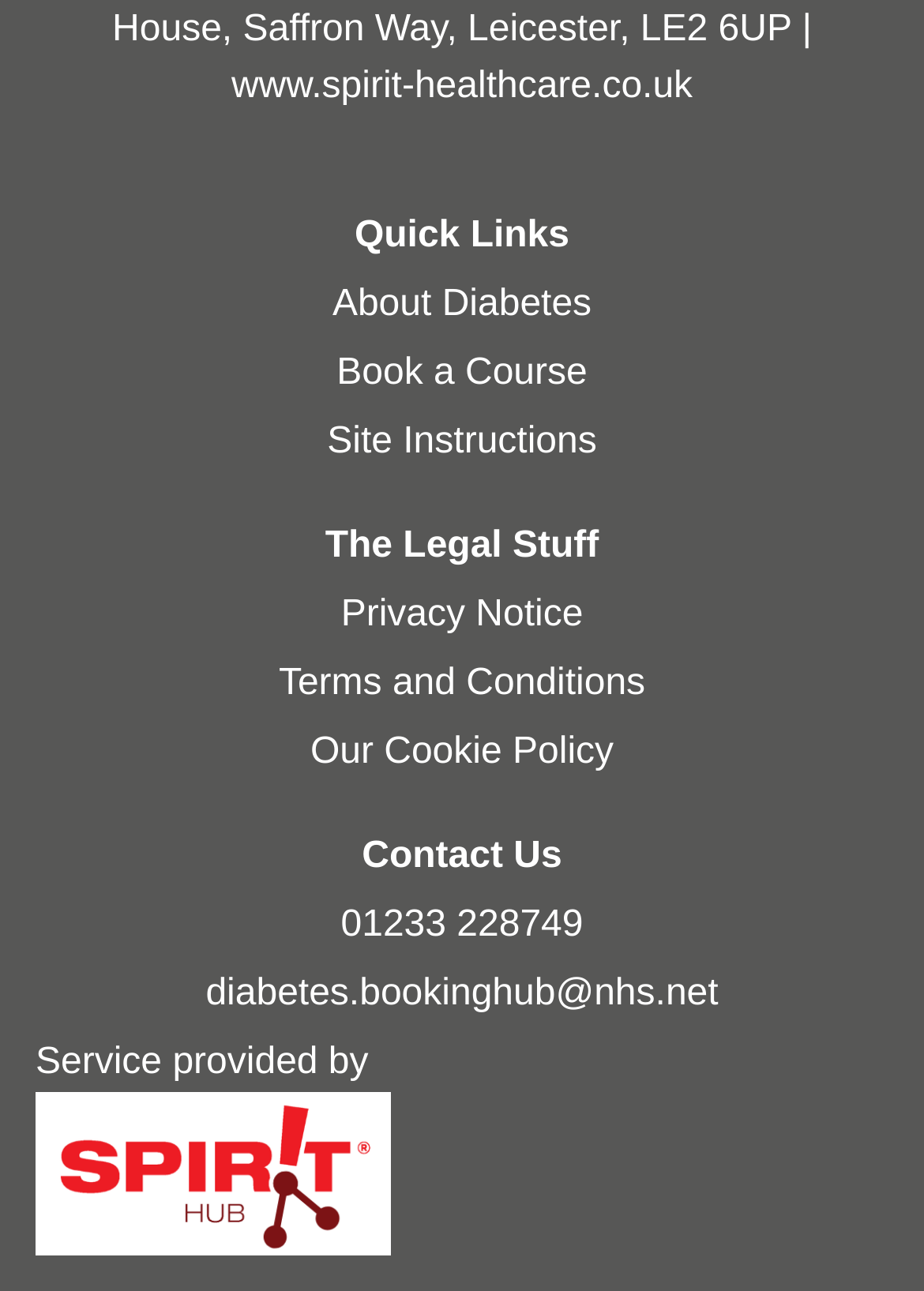Please locate the bounding box coordinates of the element that should be clicked to complete the given instruction: "learn about diabetes".

[0.36, 0.22, 0.64, 0.251]